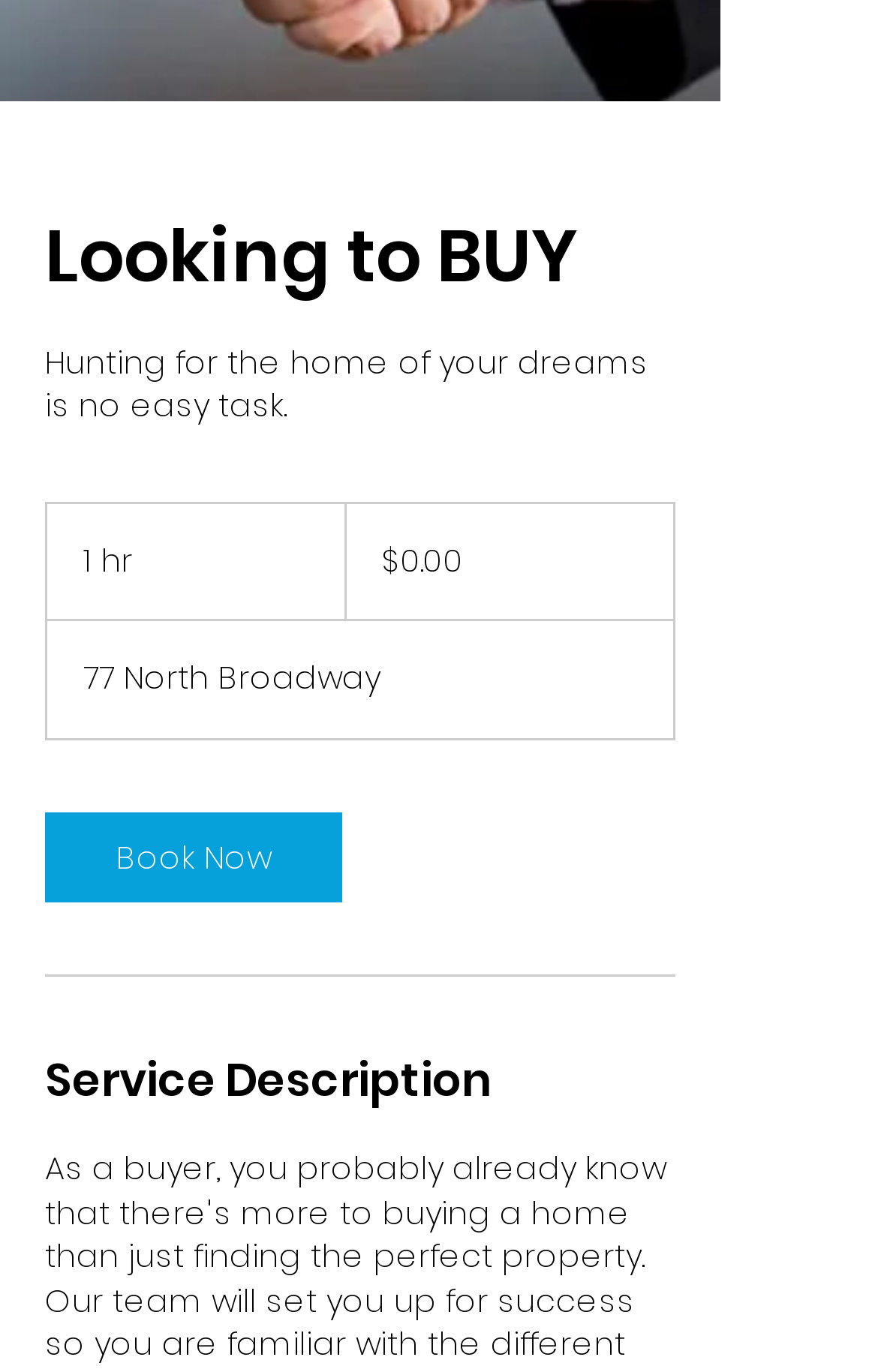Extract the bounding box coordinates for the described element: "Follow". The coordinates should be represented as four float numbers between 0 and 1: [left, top, right, bottom].

None